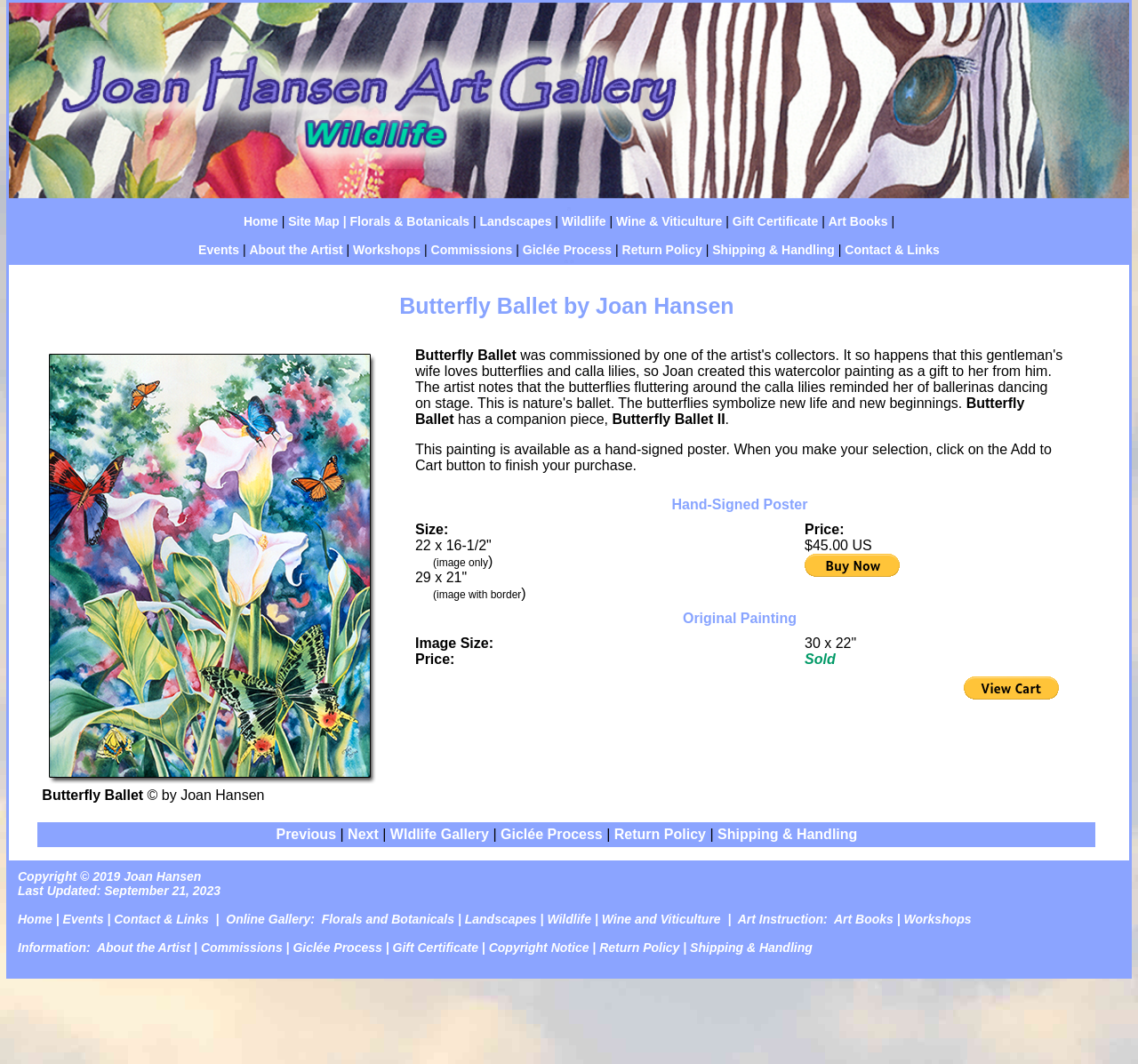Answer the question using only a single word or phrase: 
What is the name of the painting?

Butterfly Ballet